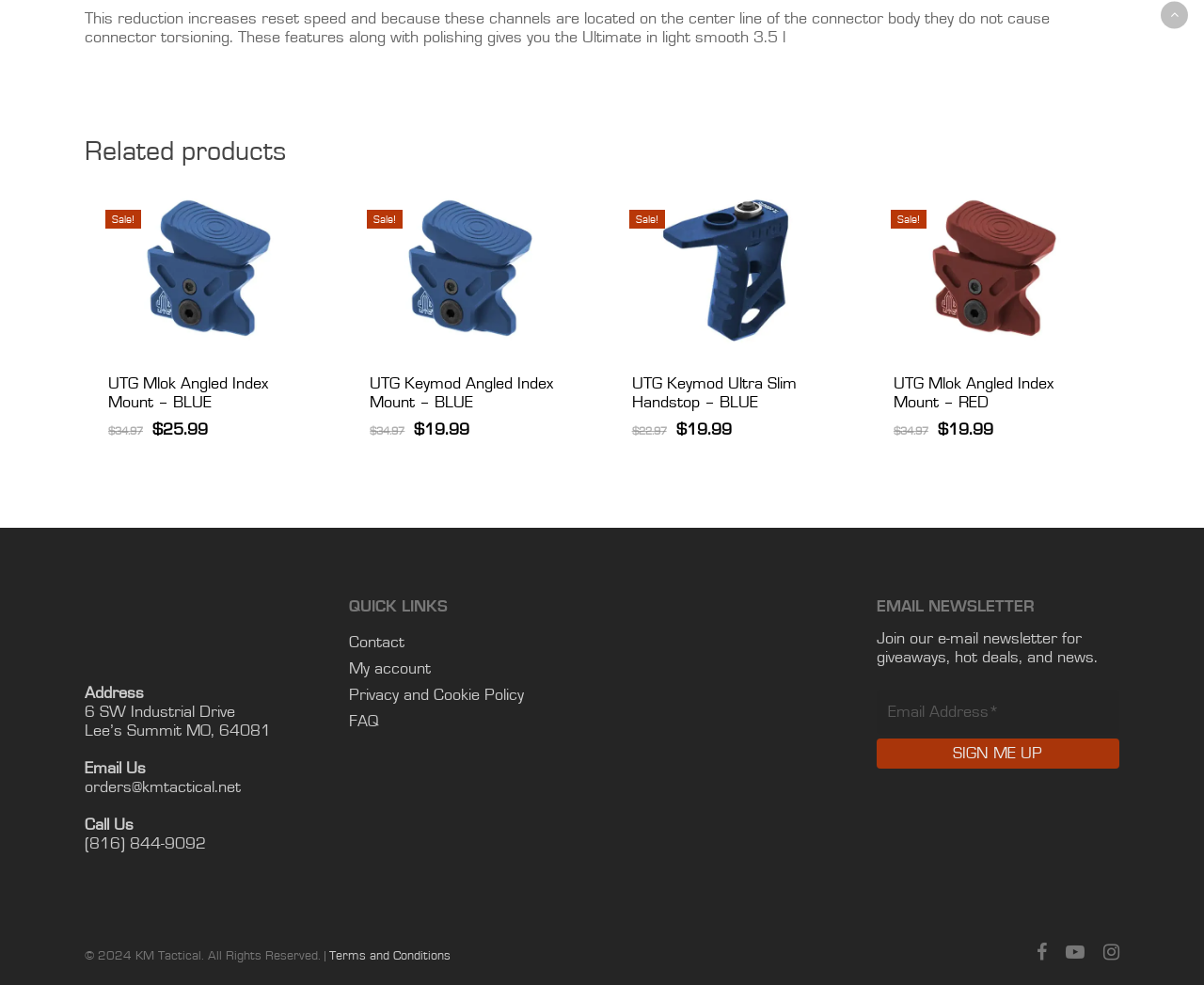What is the phone number to call for orders?
Analyze the image and deliver a detailed answer to the question.

I found the answer by looking at the 'Call Us' section at the bottom of the page, where the phone number is listed as '(816) 844-9092'.